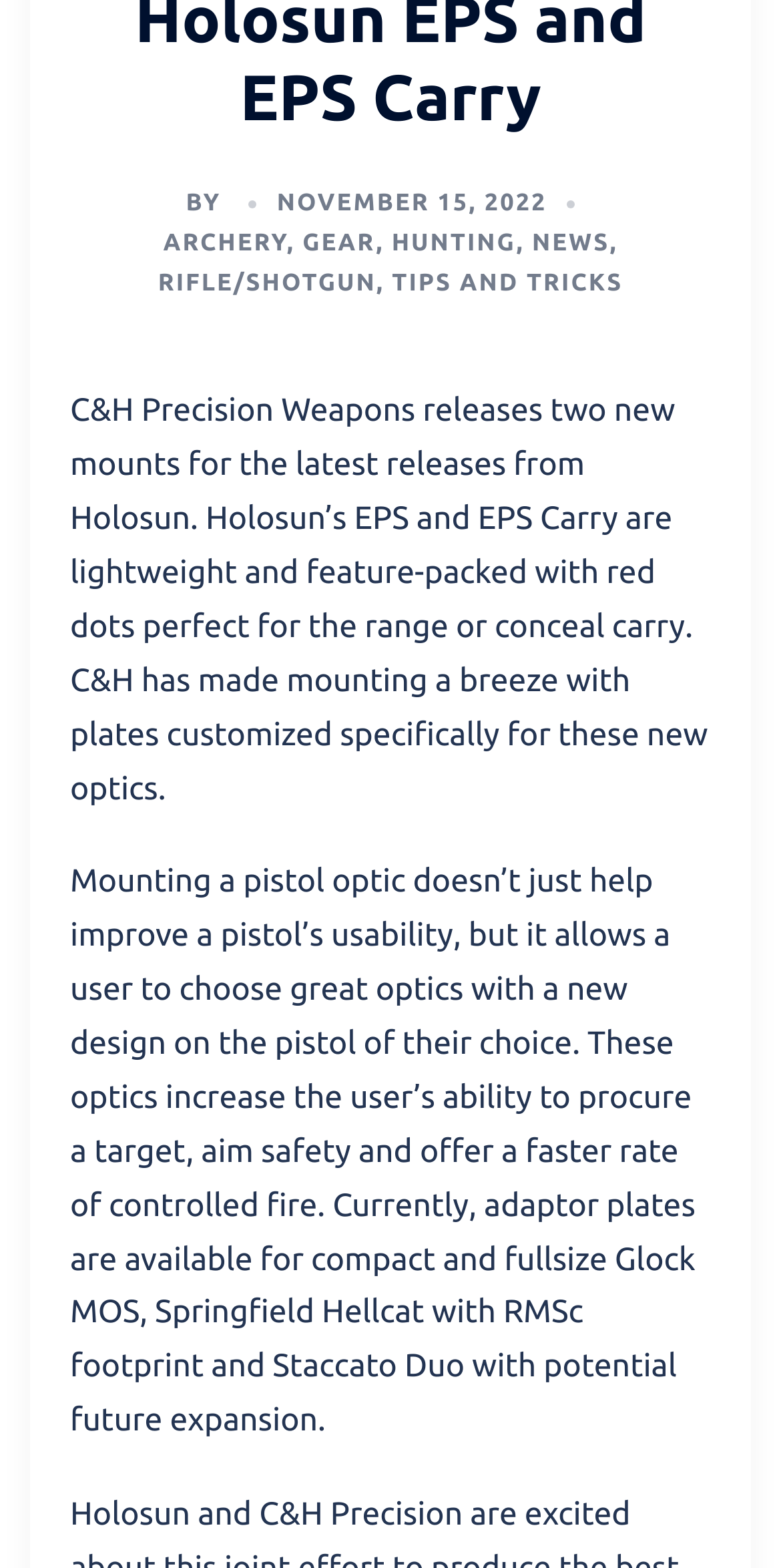Identify and provide the bounding box coordinates of the UI element described: "Rifle/Shotgun". The coordinates should be formatted as [left, top, right, bottom], with each number being a float between 0 and 1.

[0.202, 0.173, 0.482, 0.189]